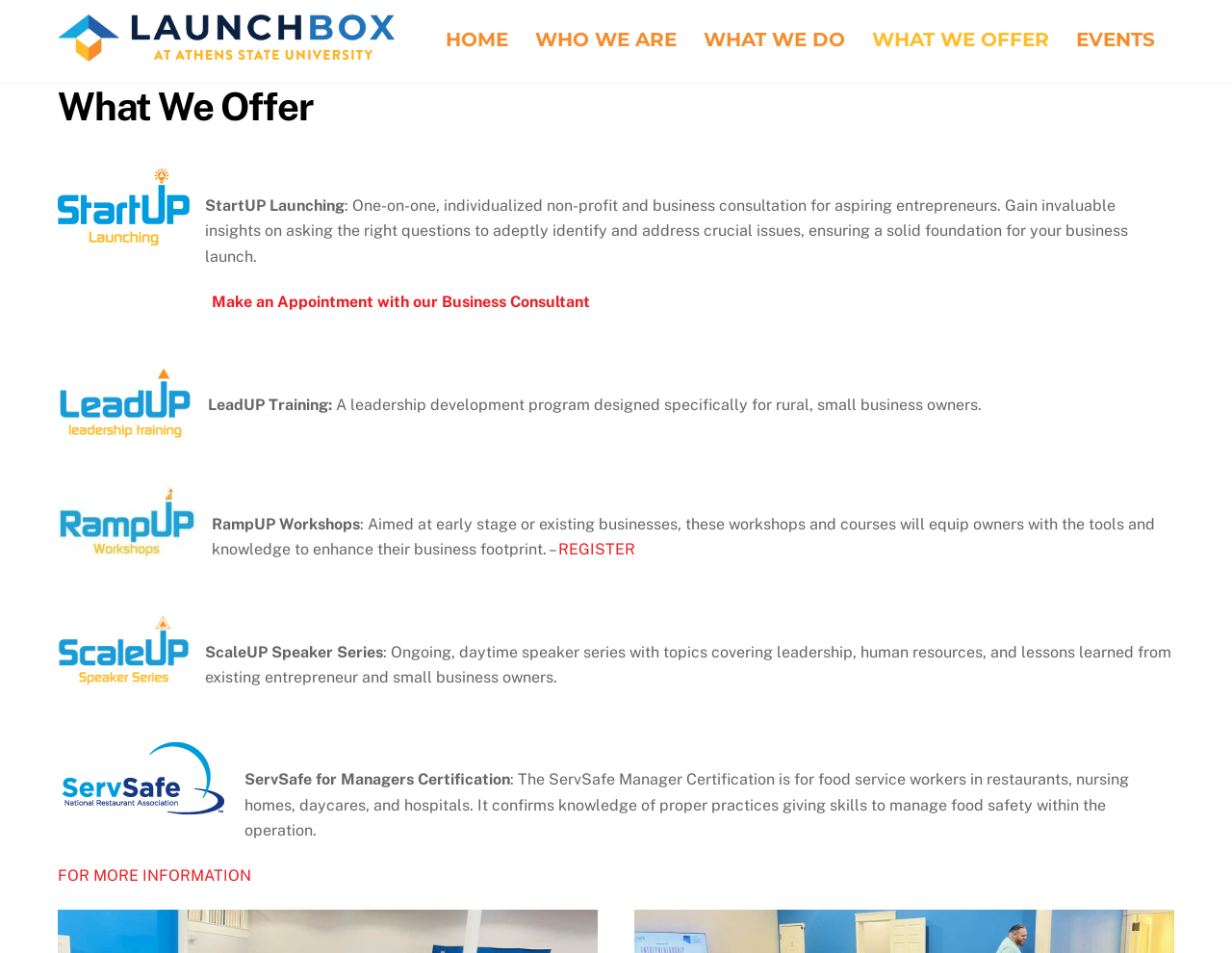What is the focus of LeadUP Training?
Please look at the screenshot and answer in one word or a short phrase.

Rural small business owners